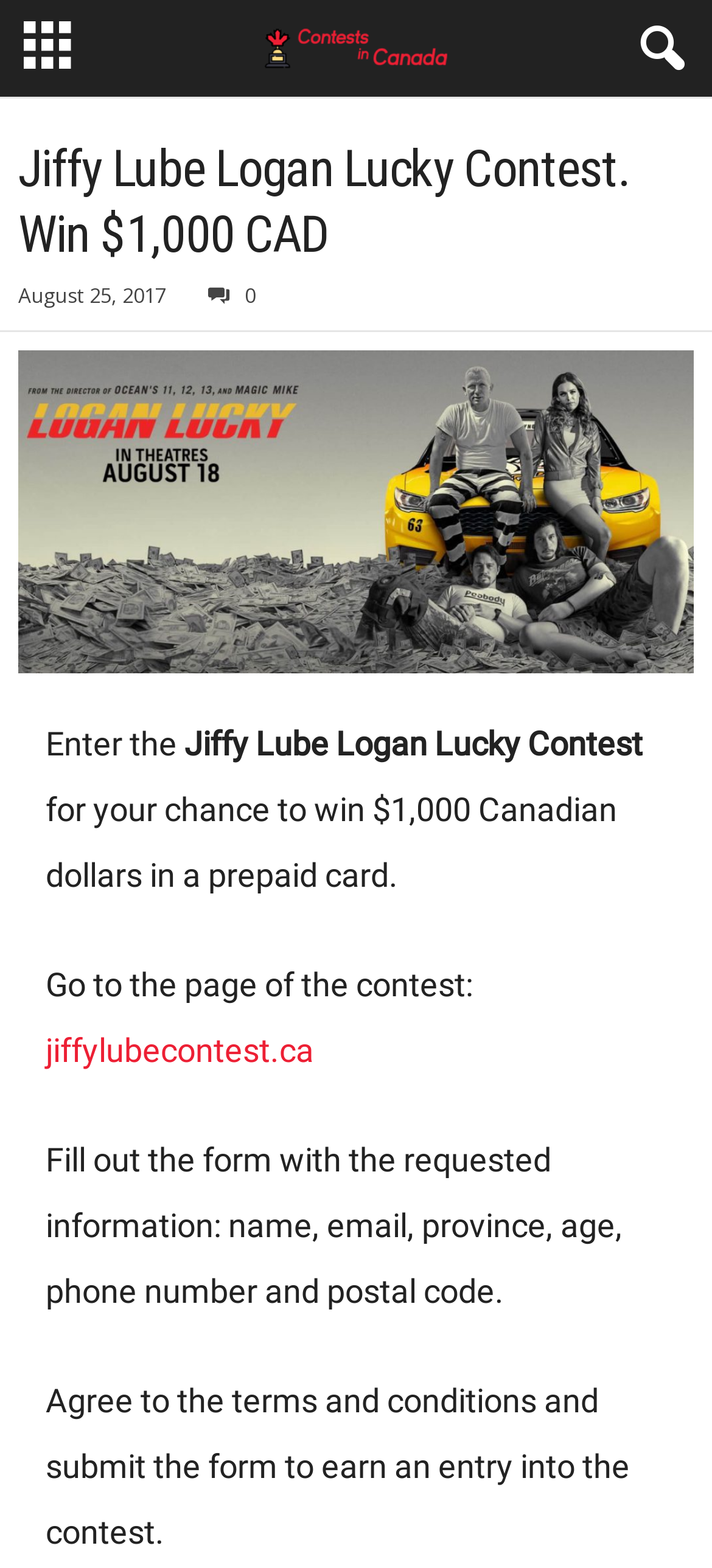Determine the bounding box coordinates of the UI element that matches the following description: "jiffylubecontest.ca". The coordinates should be four float numbers between 0 and 1 in the format [left, top, right, bottom].

[0.064, 0.657, 0.441, 0.682]